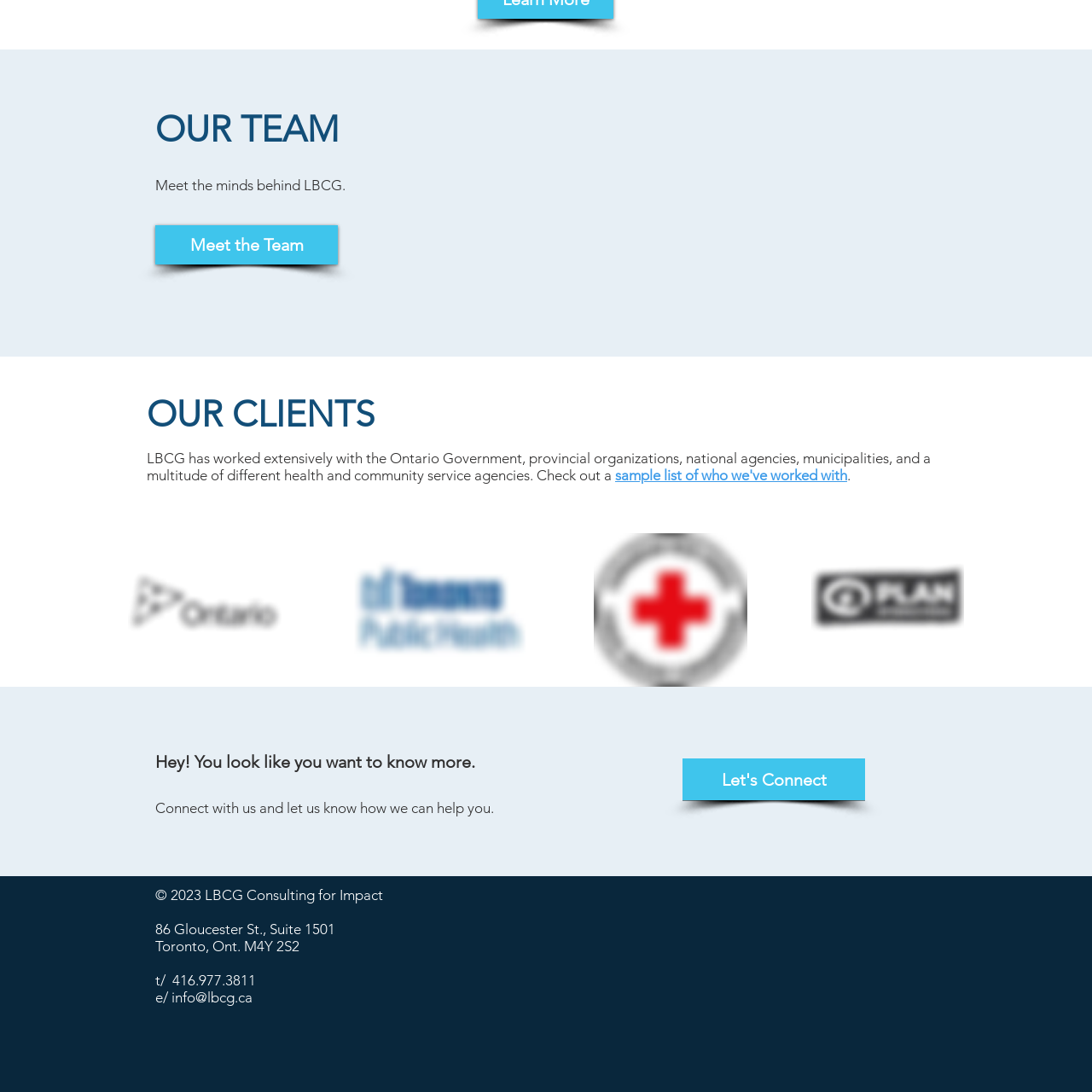Please look at the highlighted area within the red border and provide the answer to this question using just one word or phrase: 
What is the tone of the image?

Professional